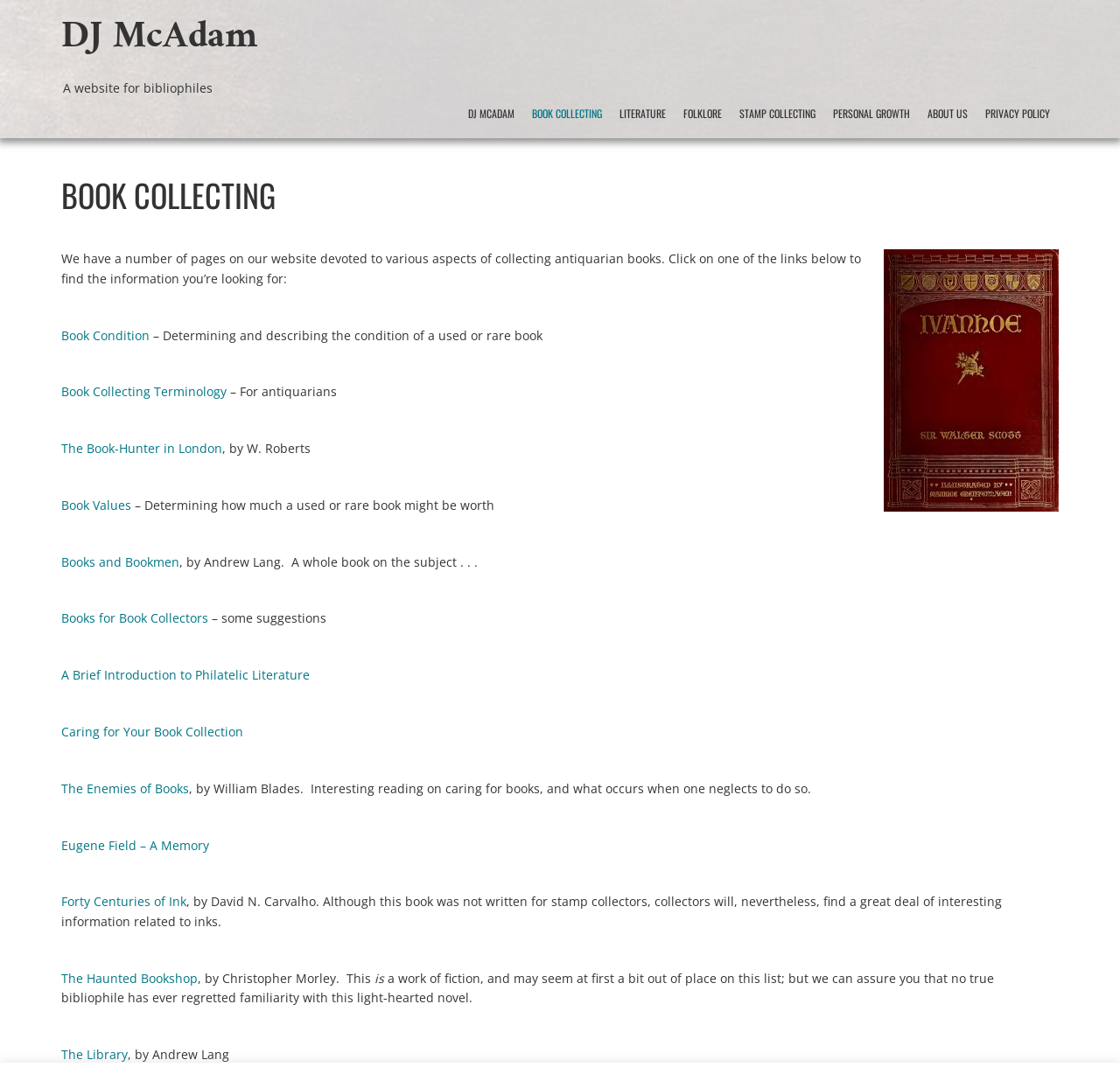Please reply with a single word or brief phrase to the question: 
What is the subject of the link 'A Brief Introduction to Philatelic Literature'?

Philatelic literature